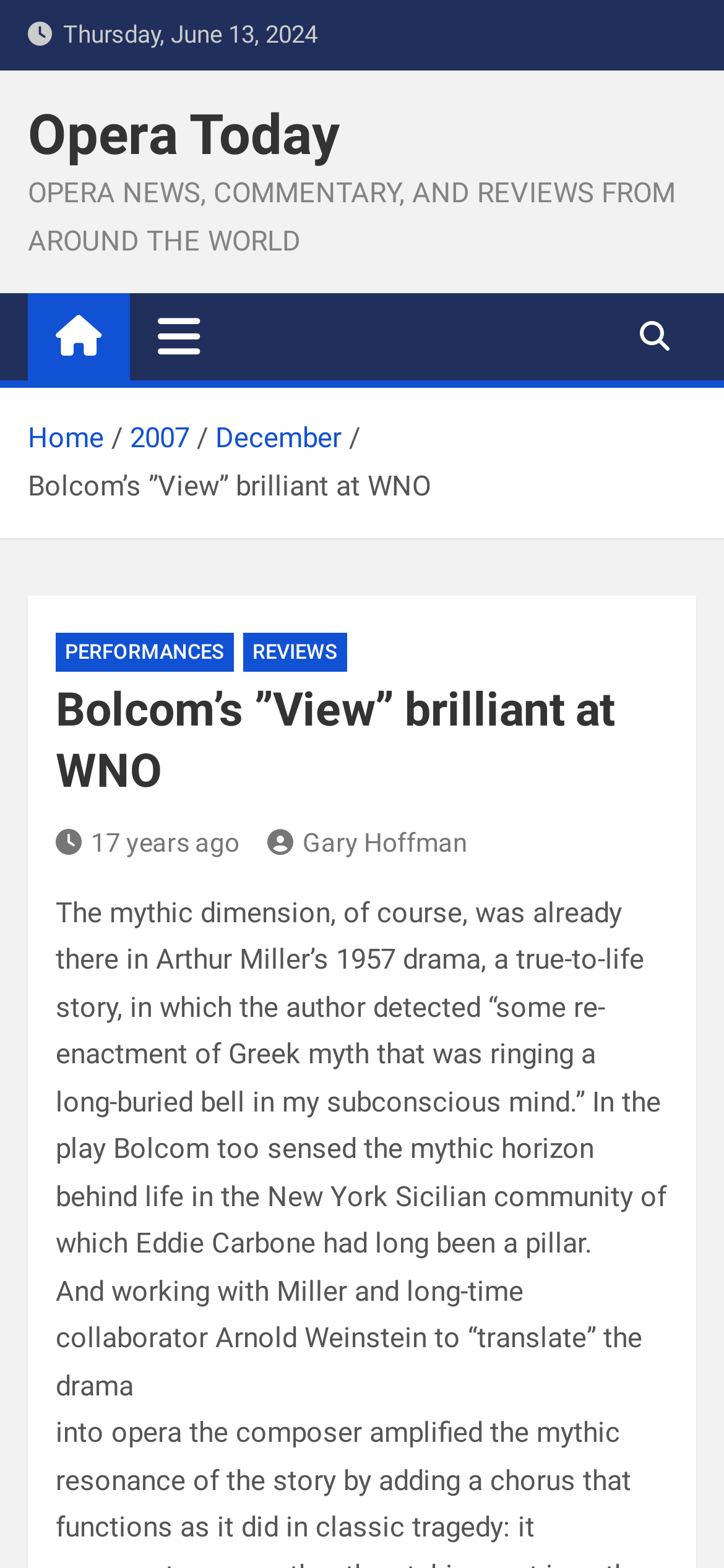What is the name of the opera being reviewed?
Using the image as a reference, deliver a detailed and thorough answer to the question.

I found the name of the opera by looking at the heading element 'Bolcom’s ”View” brilliant at WNO' which has a bounding box coordinate of [0.077, 0.435, 0.923, 0.511]. This heading is likely the title of the review, and the opera being reviewed is 'View from the Bridge'.